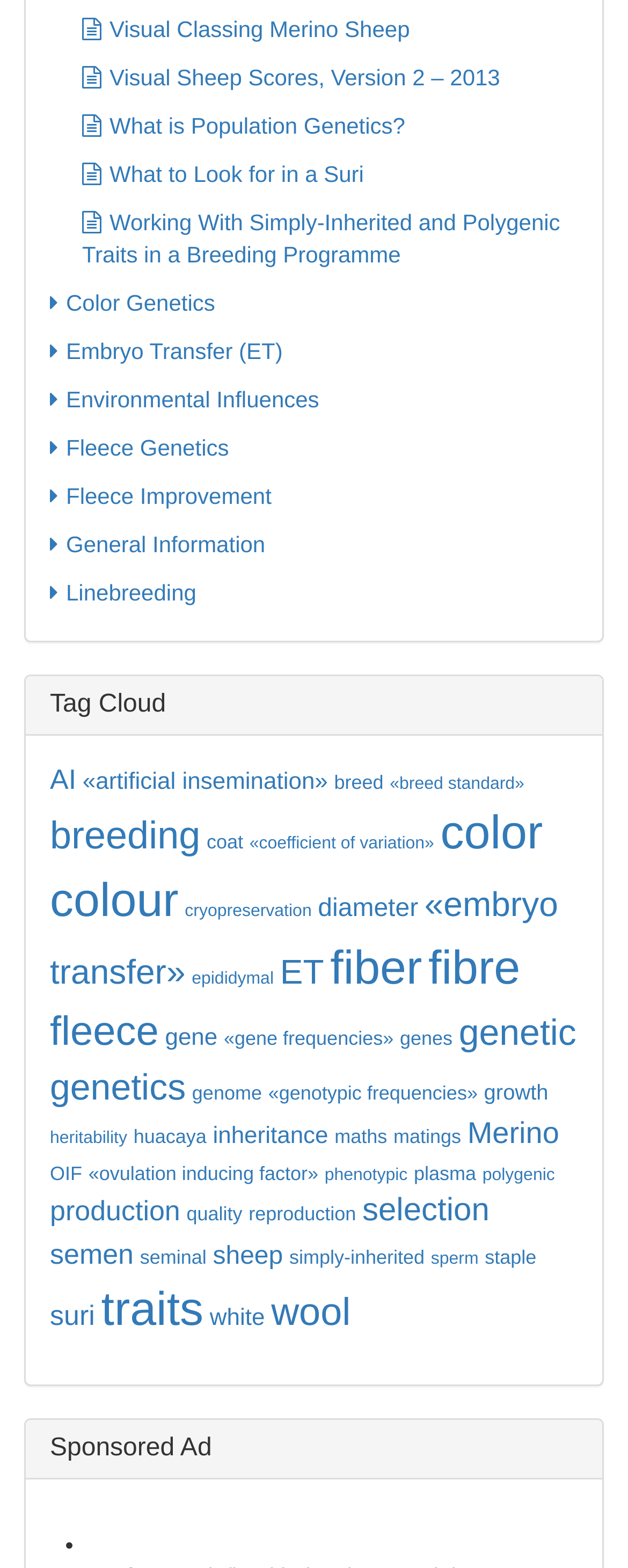What is the first link in the tag cloud?
Based on the visual content, answer with a single word or a brief phrase.

AI